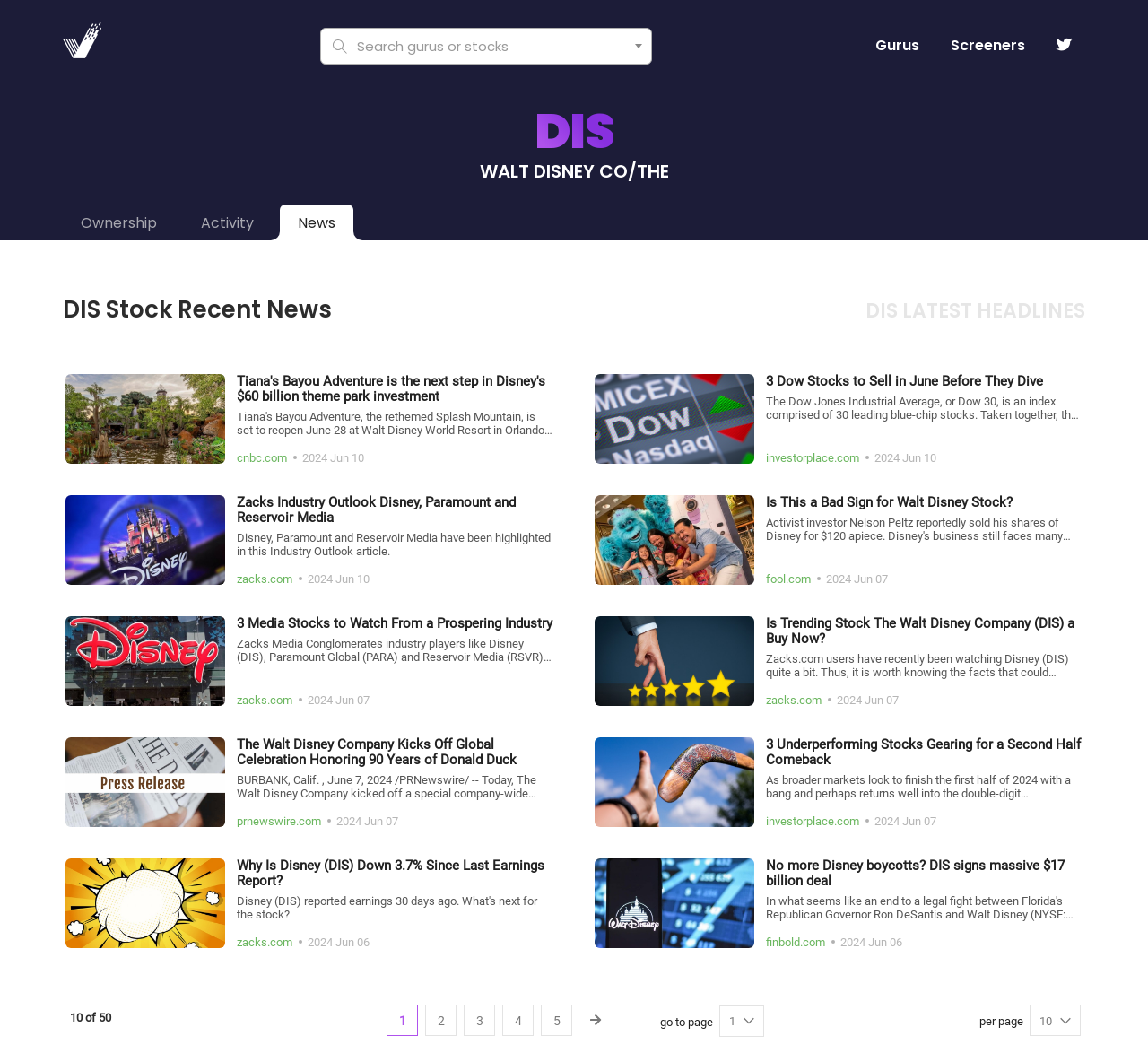Please indicate the bounding box coordinates for the clickable area to complete the following task: "Search for gurus or stocks". The coordinates should be specified as four float numbers between 0 and 1, i.e., [left, top, right, bottom].

[0.279, 0.026, 0.568, 0.06]